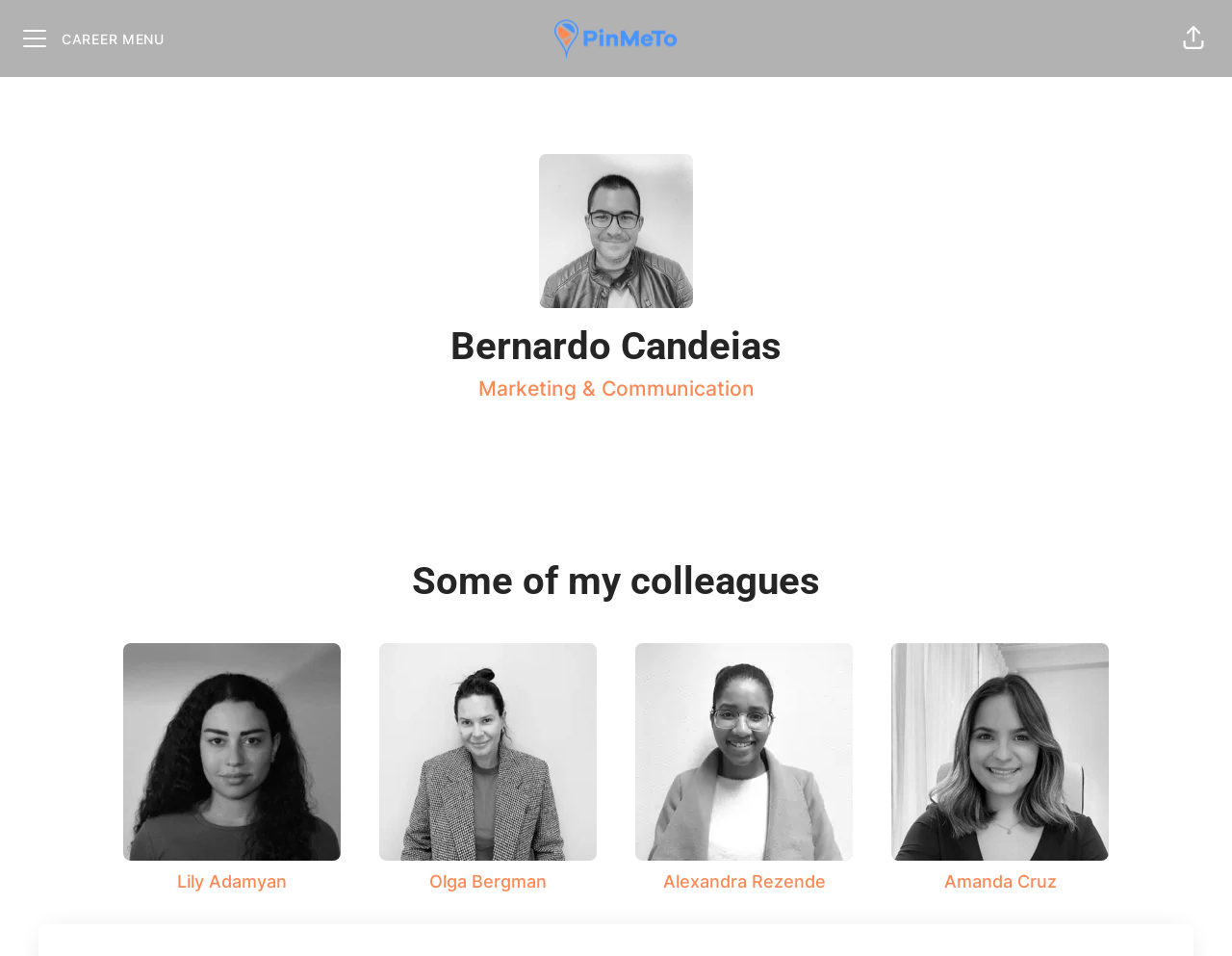How many colleagues of Bernardo Candeias are listed on this webpage?
Please provide a single word or phrase based on the screenshot.

4